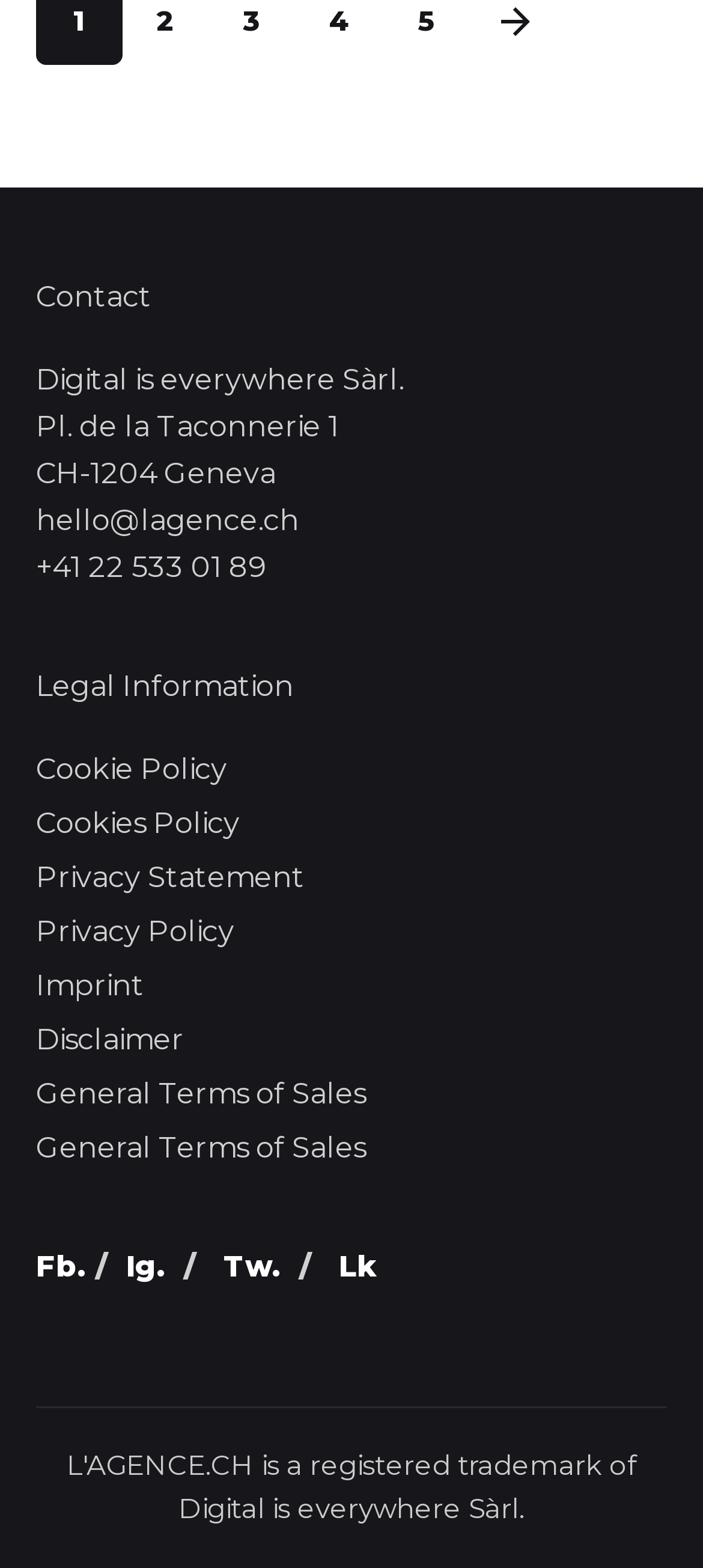Determine the bounding box coordinates of the target area to click to execute the following instruction: "Read Privacy Statement."

[0.051, 0.549, 0.433, 0.571]